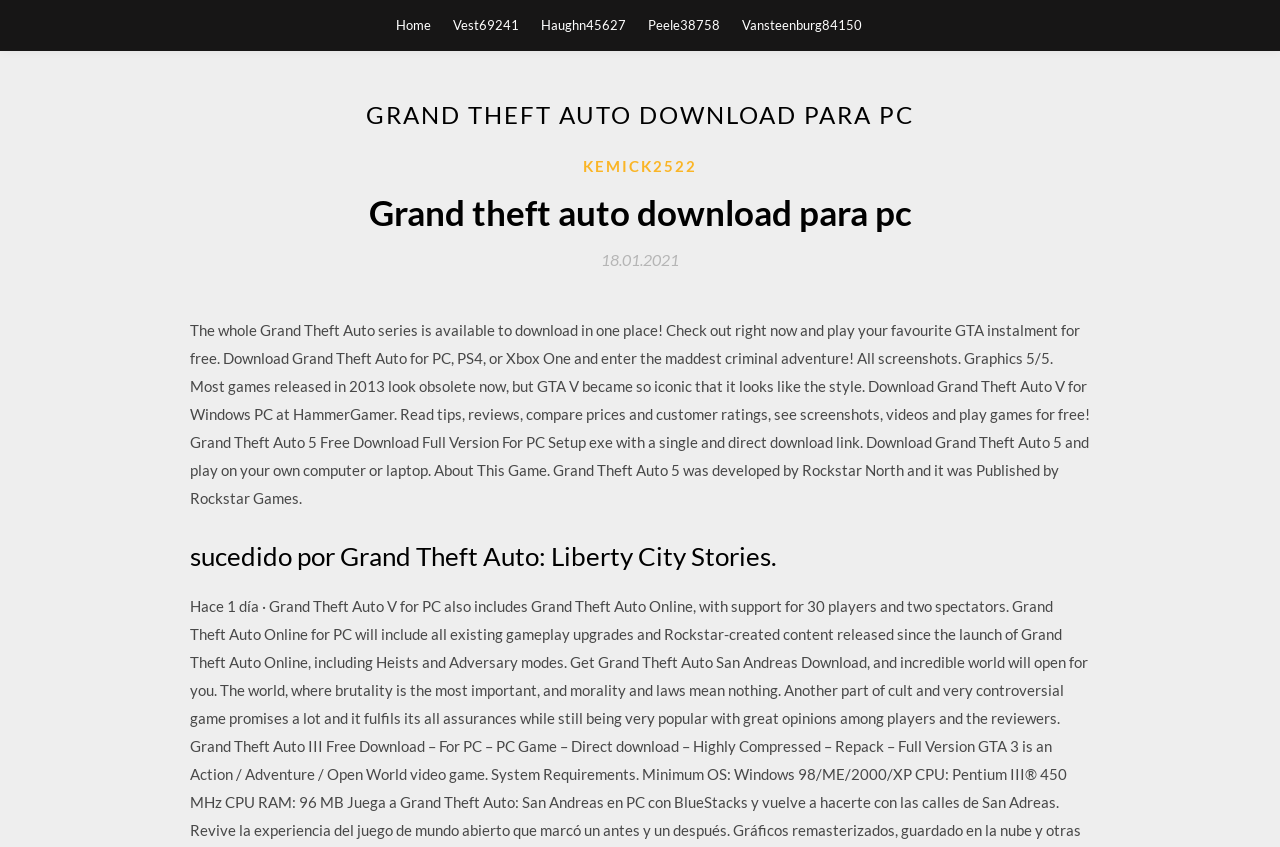Explain in detail what you observe on this webpage.

The webpage is about Grand Theft Auto game downloads, specifically for PC. At the top, there are five links: "Home", "Vest69241", "Haughn45627", "Peele38758", and "Vansteenburg84150", aligned horizontally and taking up a small portion of the top section.

Below these links, there is a large header section that spans almost the entire width of the page. It contains a heading "GRAND THEFT AUTO DOWNLOAD PARA PC" in a prominent font size. 

Underneath the header, there is a section with a link "KEMICK2522" and a heading "Grand theft auto download para pc" on the left side. On the right side of this section, there is a link "18.01.2021" with a time indicator.

The main content of the webpage is a large block of text that occupies most of the page's width. It describes the Grand Theft Auto series, its availability for download, and its features. The text also mentions the game's graphics, its release in 2013, and its iconic style. Additionally, it provides information about downloading Grand Theft Auto V for Windows PC, including tips, reviews, and screenshots.

At the bottom of the main content, there is a heading that mentions "Grand Theft Auto: Liberty City Stories" as a successor to Grand Theft Auto 5.